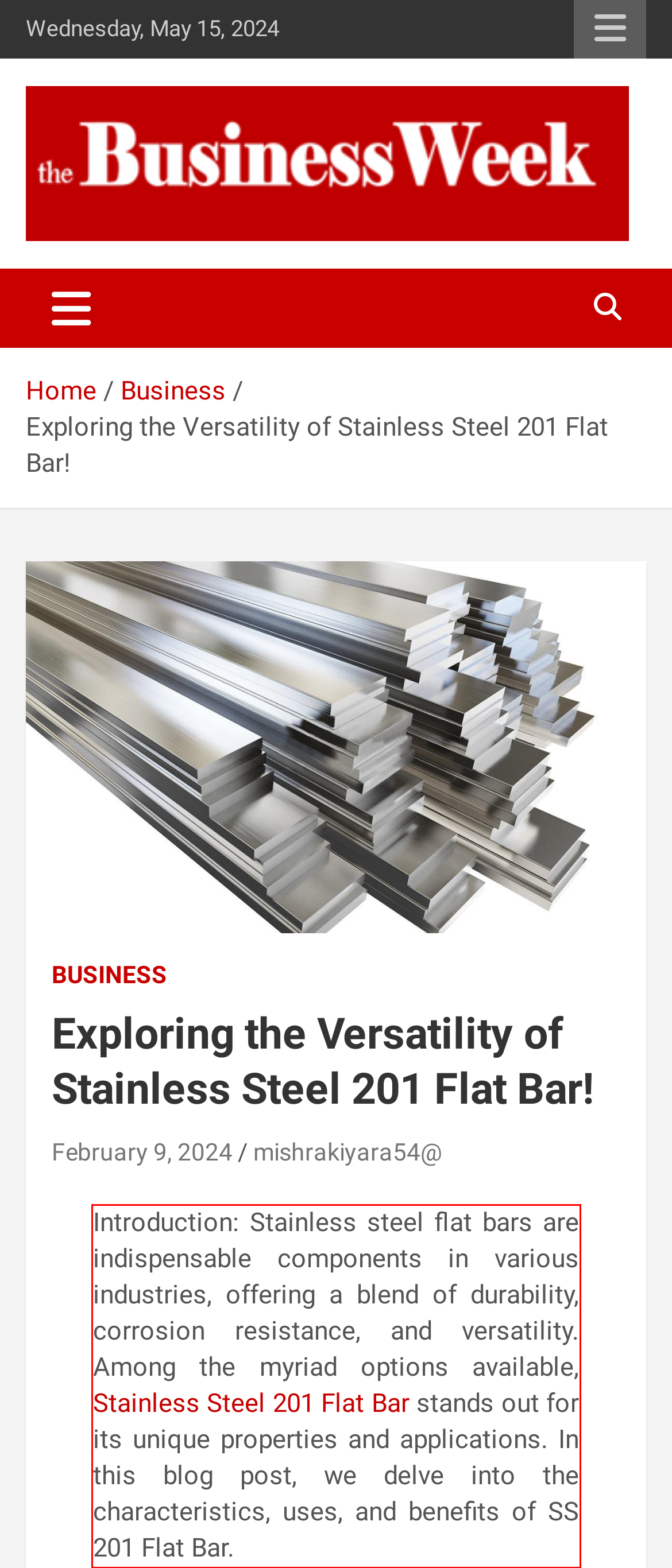Observe the screenshot of the webpage, locate the red bounding box, and extract the text content within it.

Introduction: Stainless steel flat bars are indispensable components in various industries, offering a blend of durability, corrosion resistance, and versatility. Among the myriad options available, Stainless Steel 201 Flat Bar stands out for its unique properties and applications. In this blog post, we delve into the characteristics, uses, and benefits of SS 201 Flat Bar.